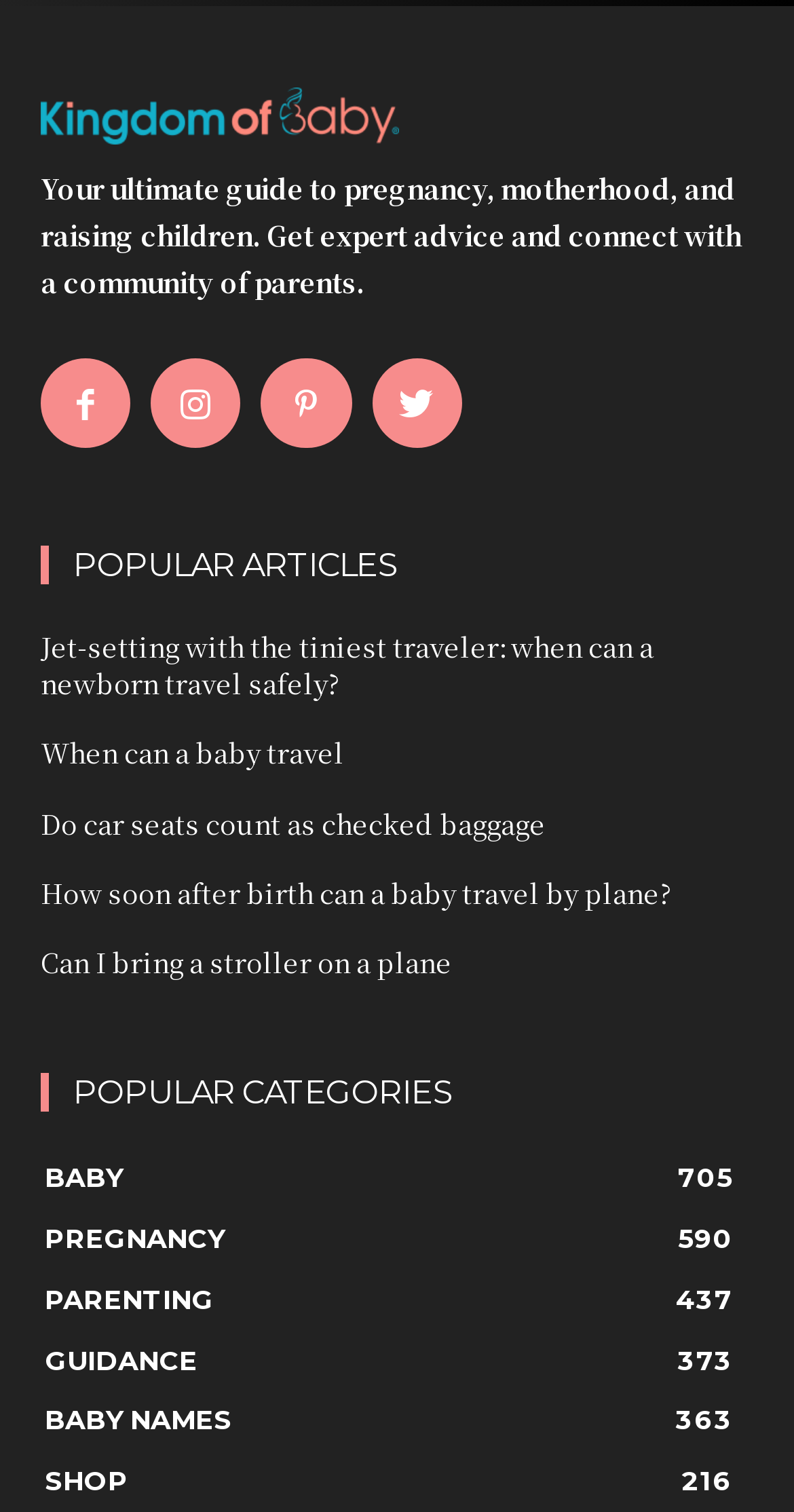Refer to the element description 0 and identify the corresponding bounding box in the screenshot. Format the coordinates as (top-left x, top-left y, bottom-right x, bottom-right y) with values in the range of 0 to 1.

None